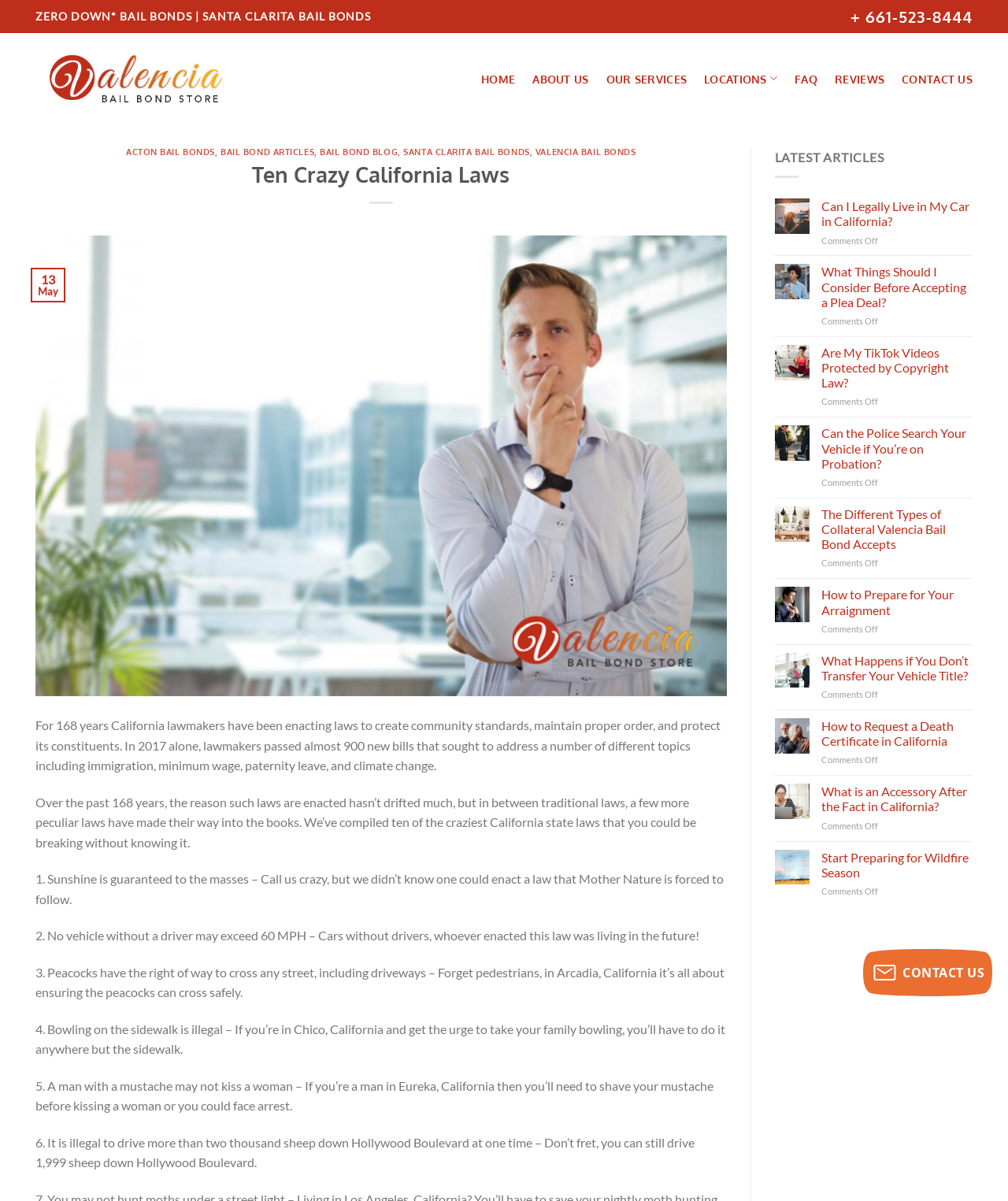Could you indicate the bounding box coordinates of the region to click in order to complete this instruction: "Read the latest article 'Can I Legally Live in My Car in California?'".

[0.815, 0.165, 0.965, 0.191]